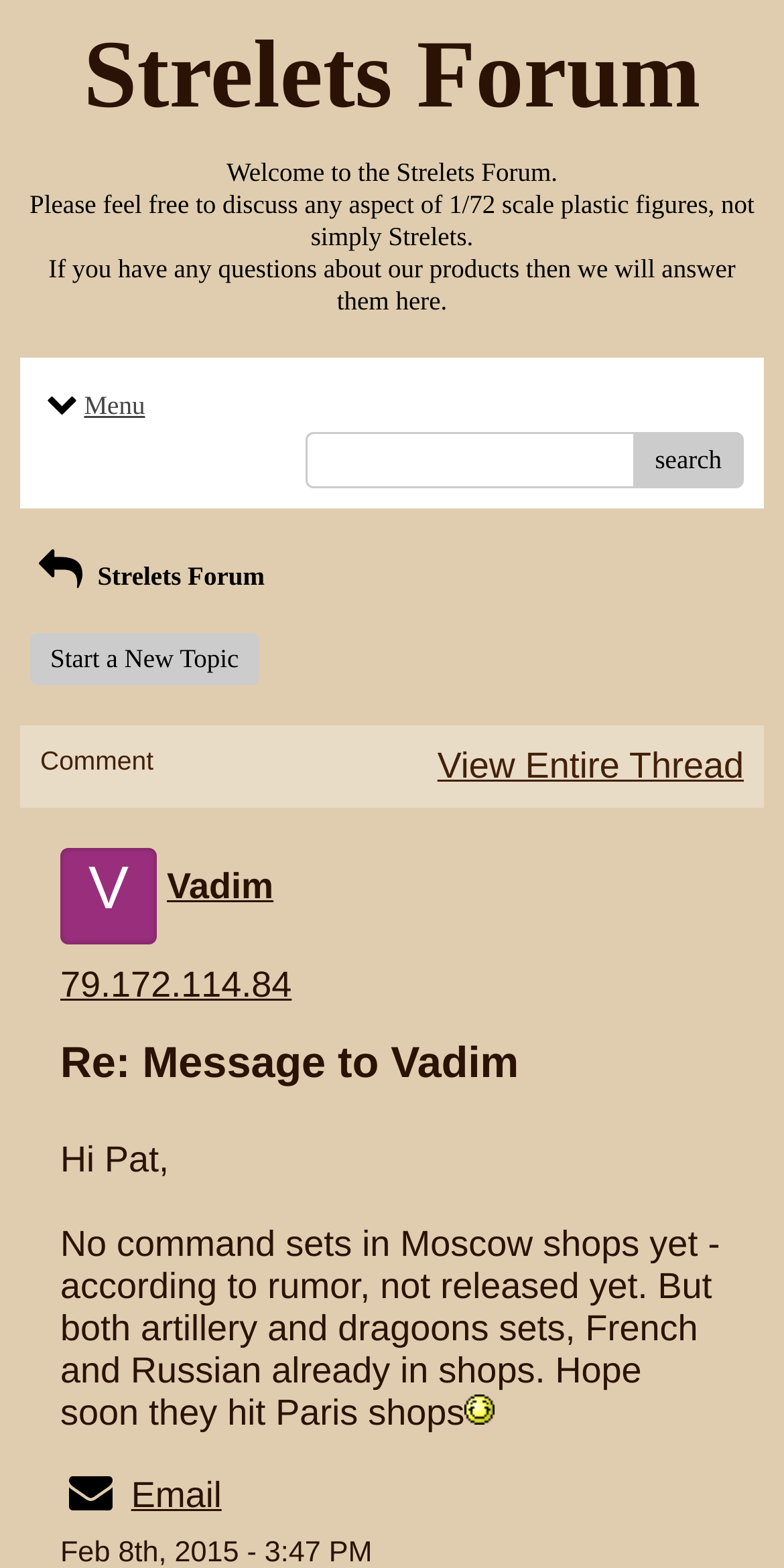Determine the bounding box coordinates of the element's region needed to click to follow the instruction: "View entire thread". Provide these coordinates as four float numbers between 0 and 1, formatted as [left, top, right, bottom].

[0.558, 0.475, 0.949, 0.501]